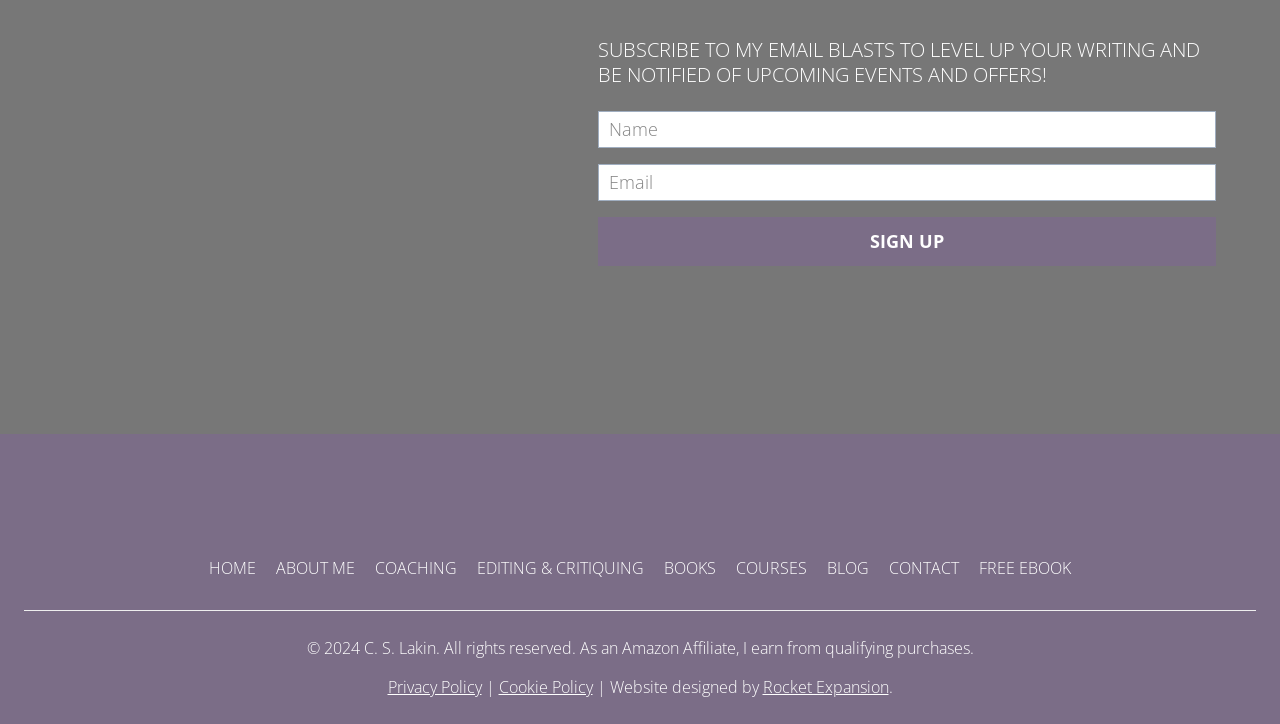Predict the bounding box of the UI element that fits this description: "Coaching".

[0.285, 0.763, 0.365, 0.809]